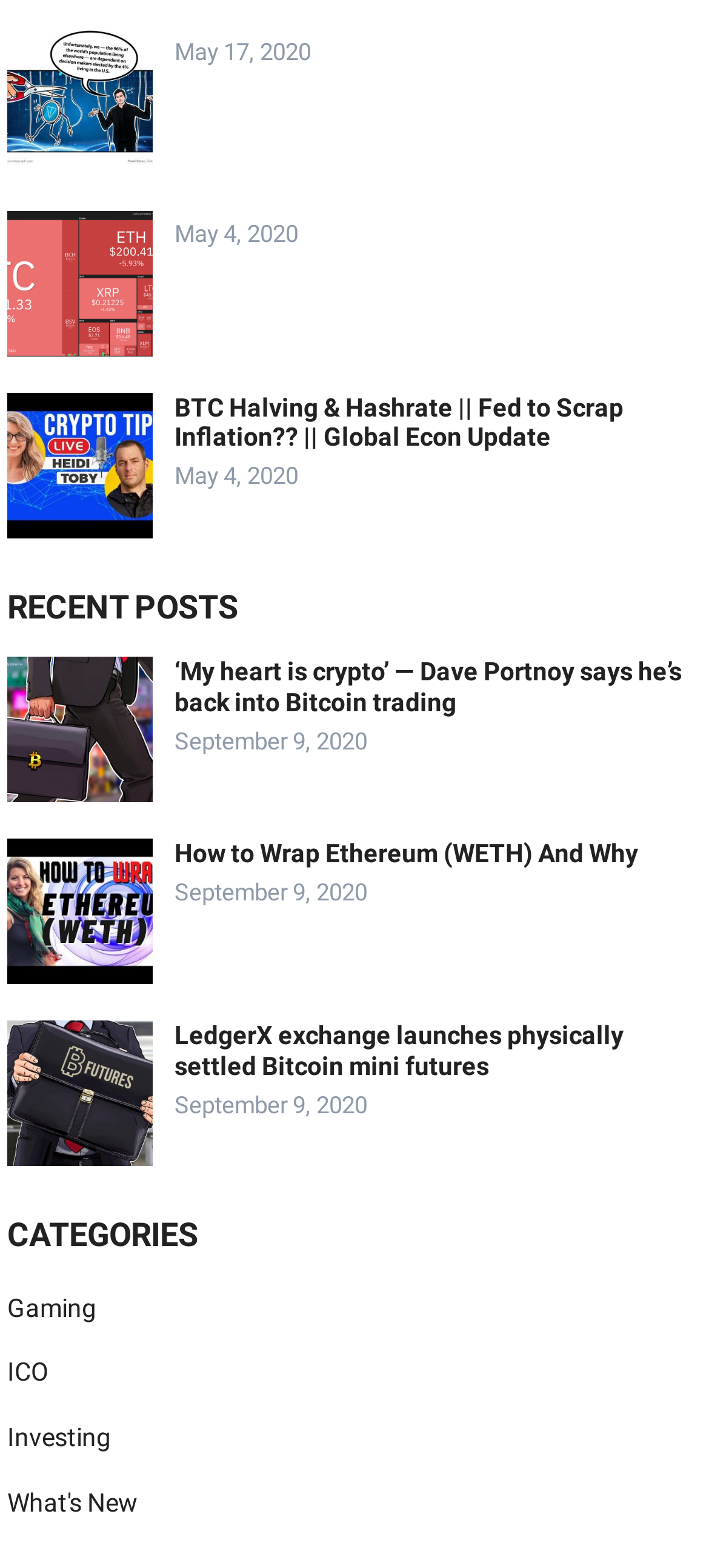Identify the bounding box coordinates of the HTML element based on this description: "ICO".

[0.01, 0.866, 0.069, 0.884]